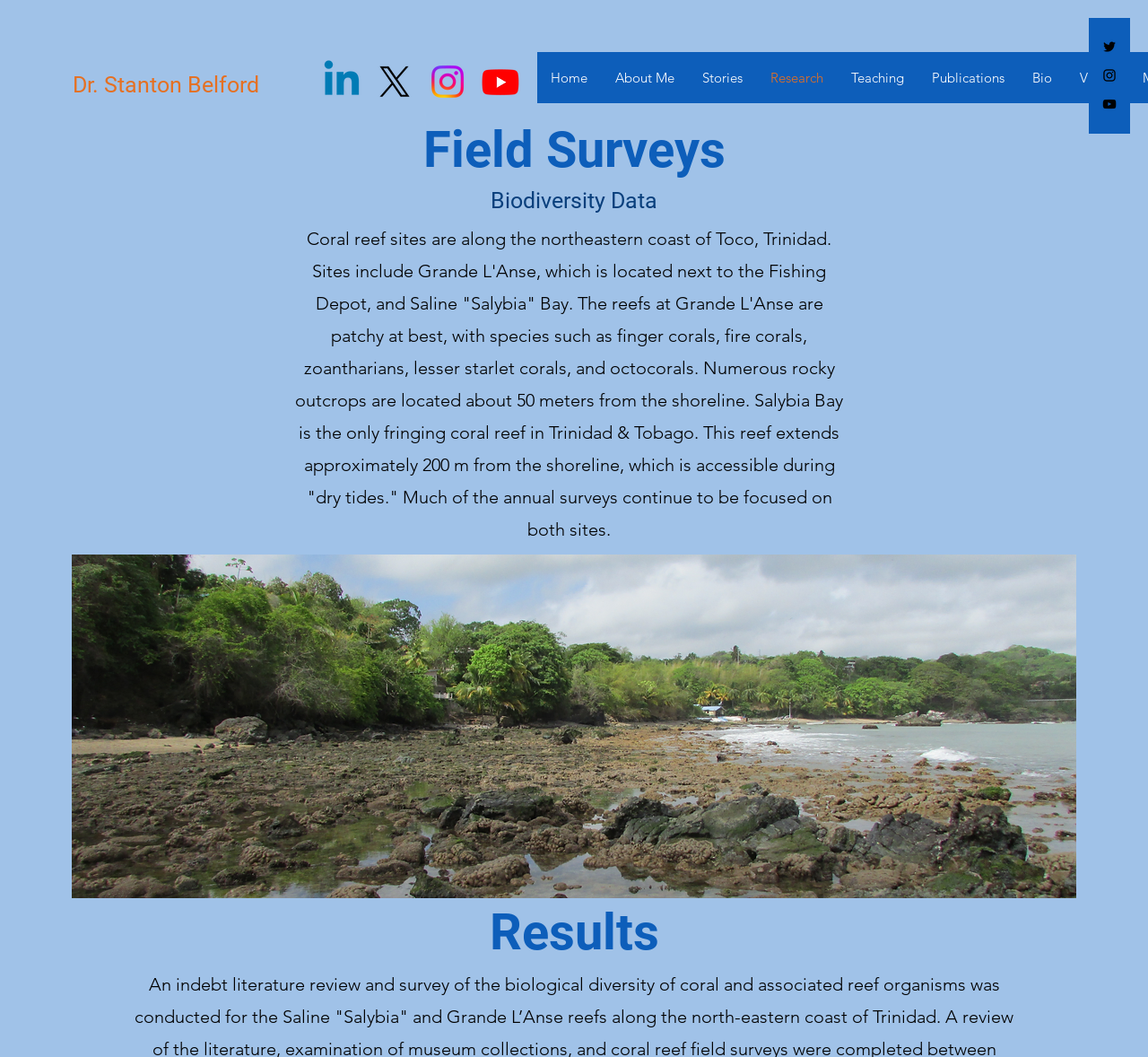Please locate the bounding box coordinates of the element that should be clicked to achieve the given instruction: "Go to the Home page".

[0.468, 0.049, 0.523, 0.098]